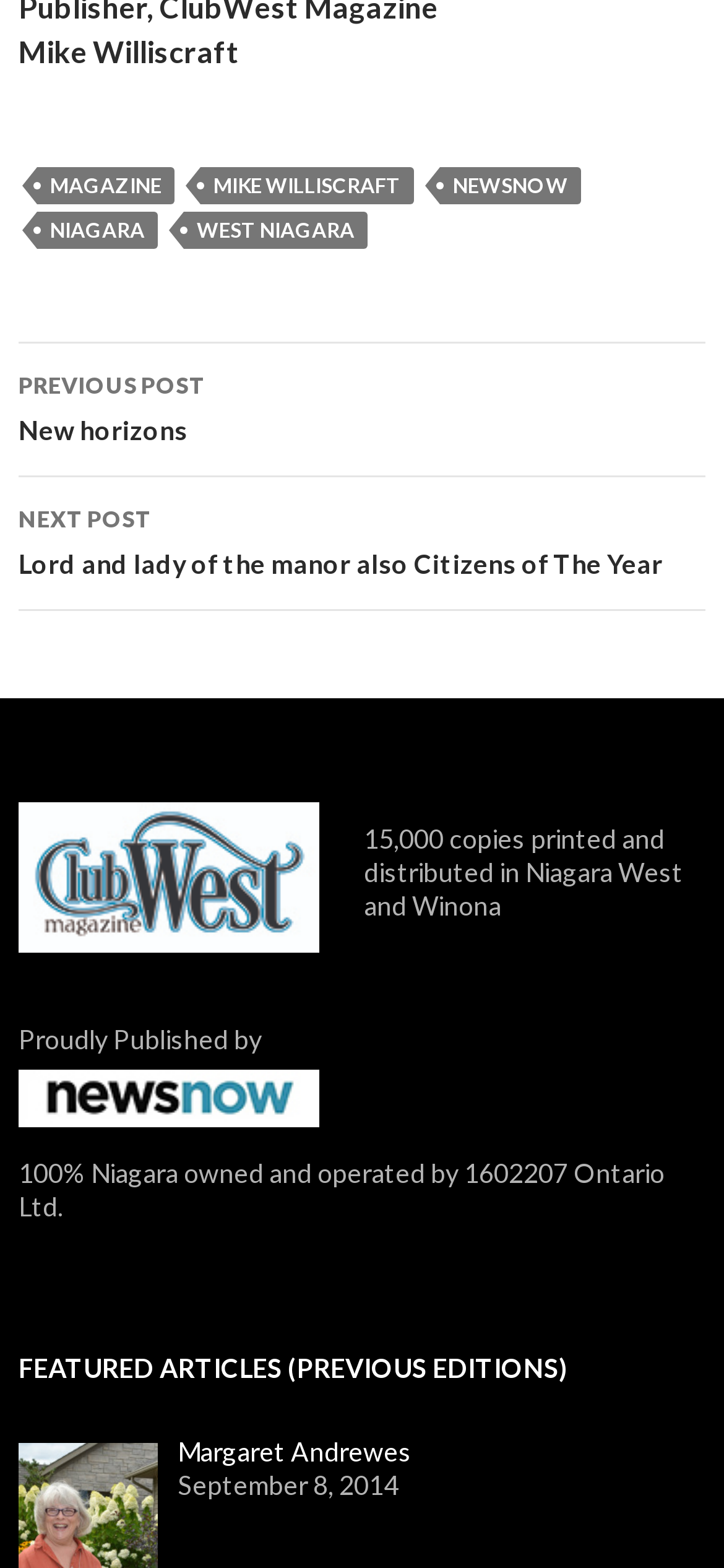Locate the bounding box of the UI element defined by this description: "newsnow". The coordinates should be given as four float numbers between 0 and 1, formatted as [left, top, right, bottom].

[0.608, 0.107, 0.803, 0.13]